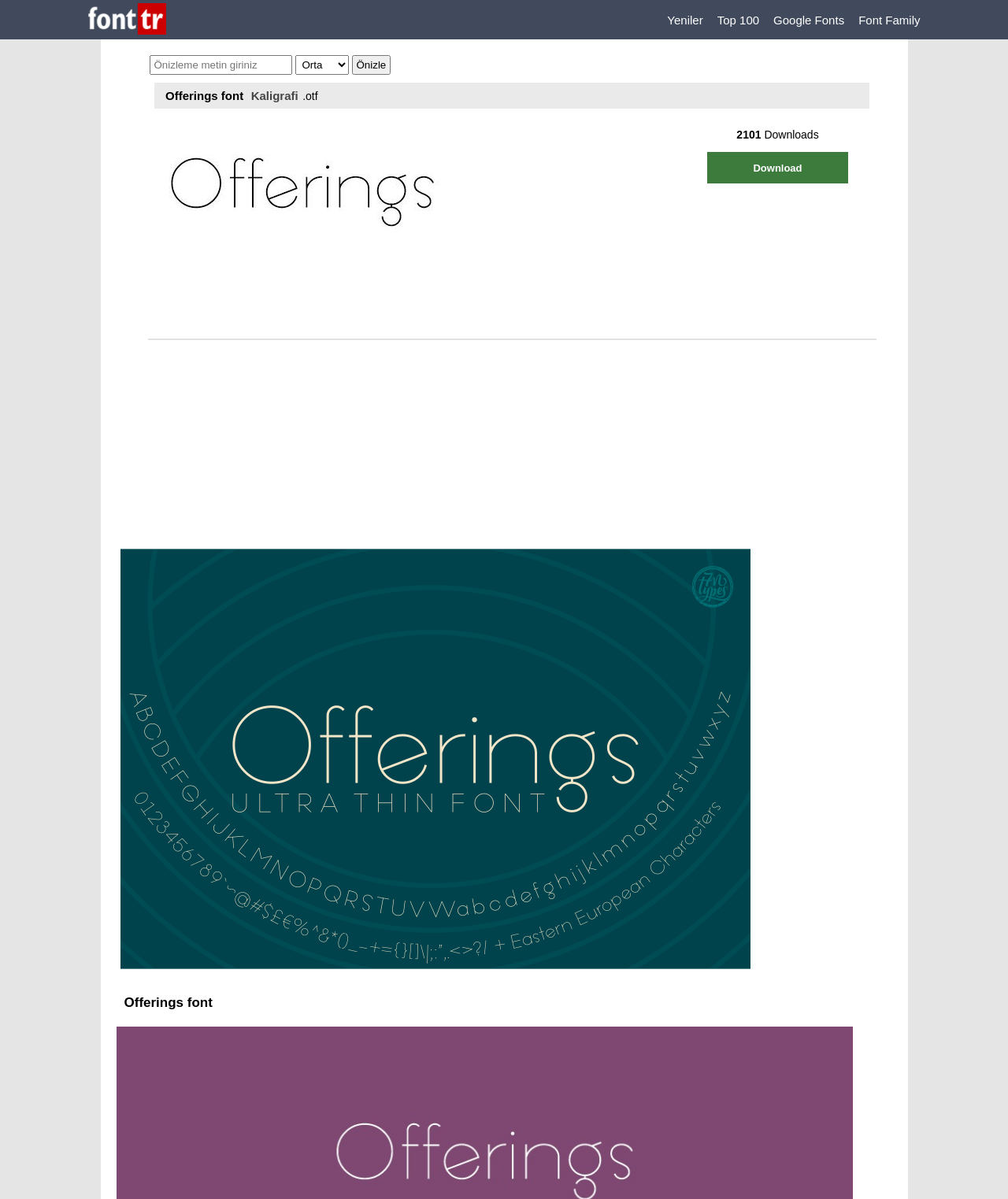Use the details in the image to answer the question thoroughly: 
What is the font style of the current webpage?

I determined the font style by looking at the link 'Kaligrafi' which is a child element of the heading 'Offerings font' and is likely to be the font style of the current webpage.